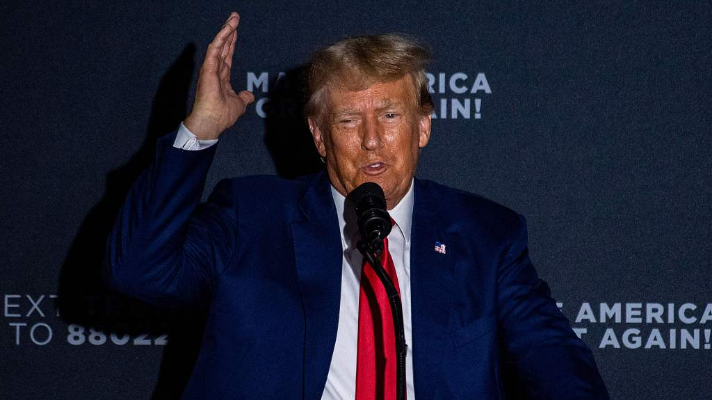Which hand is Donald Trump gesturing with?
Refer to the screenshot and answer in one word or phrase.

right